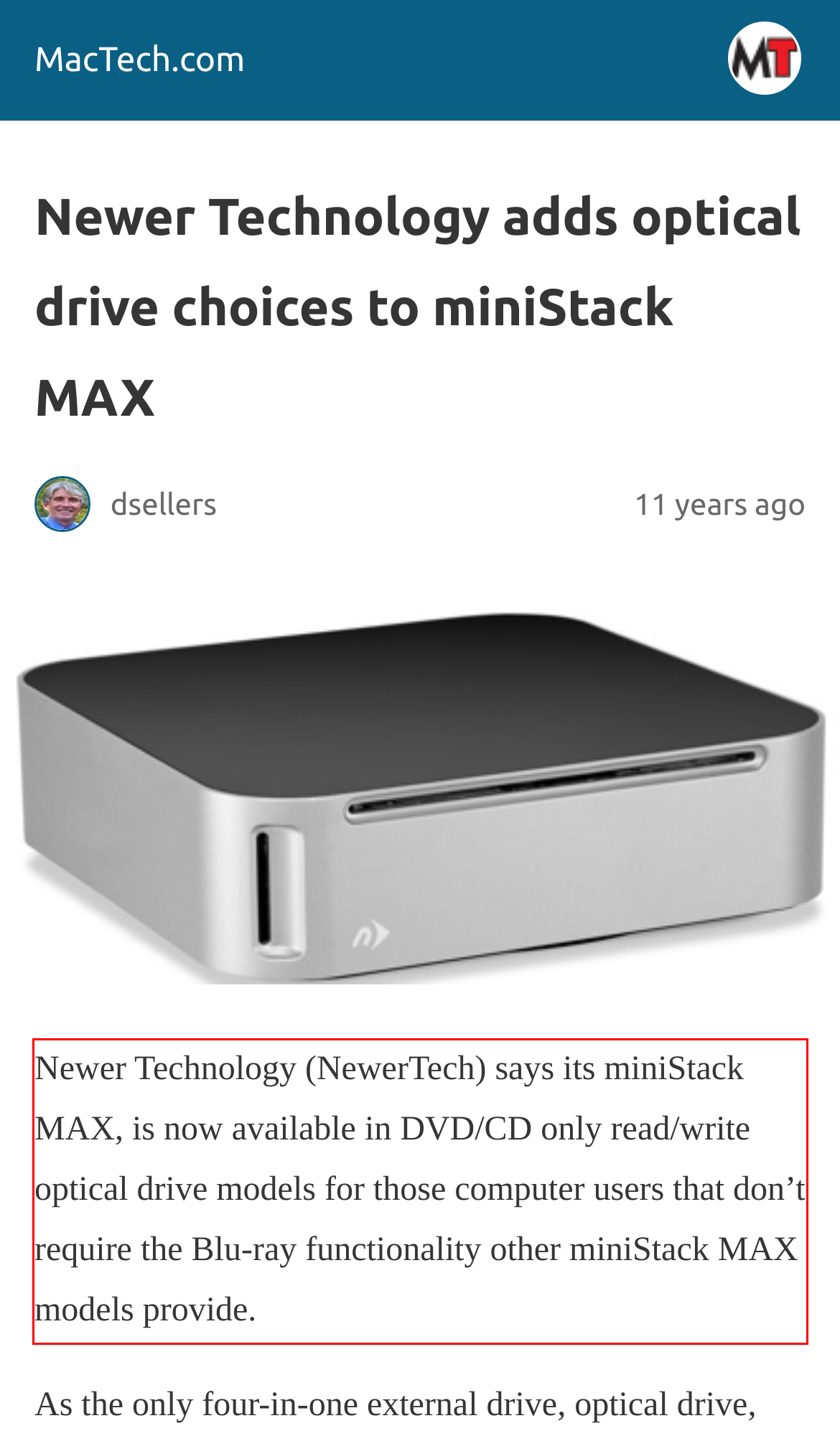Analyze the webpage screenshot and use OCR to recognize the text content in the red bounding box.

Newer Technology (NewerTech) says its miniStack MAX, is now available in DVD/CD only read/write optical drive models for those computer users that don’t require the Blu-ray functionality other miniStack MAX models provide.